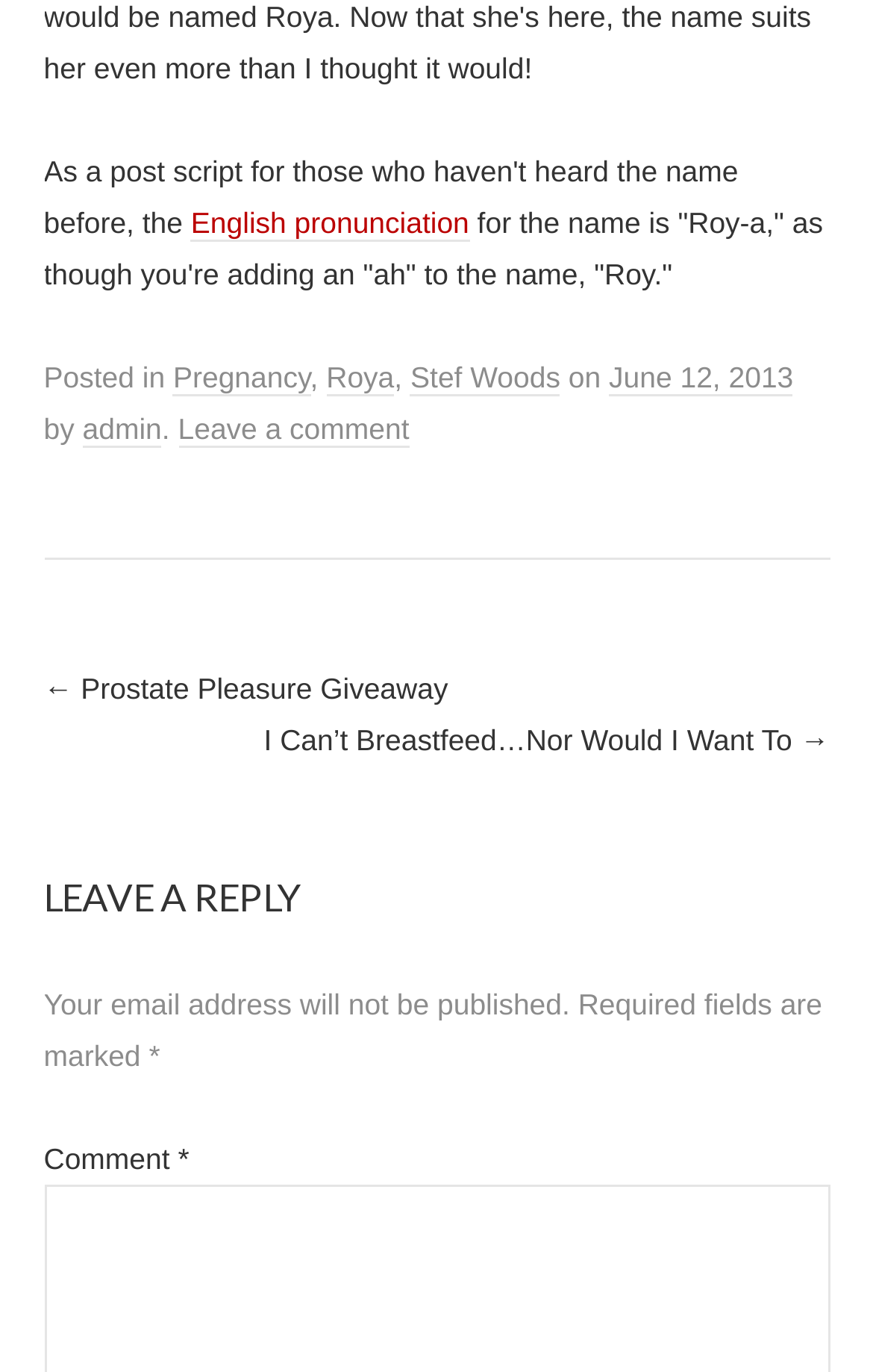Kindly determine the bounding box coordinates for the clickable area to achieve the given instruction: "Click the link to leave a comment".

[0.204, 0.3, 0.469, 0.326]